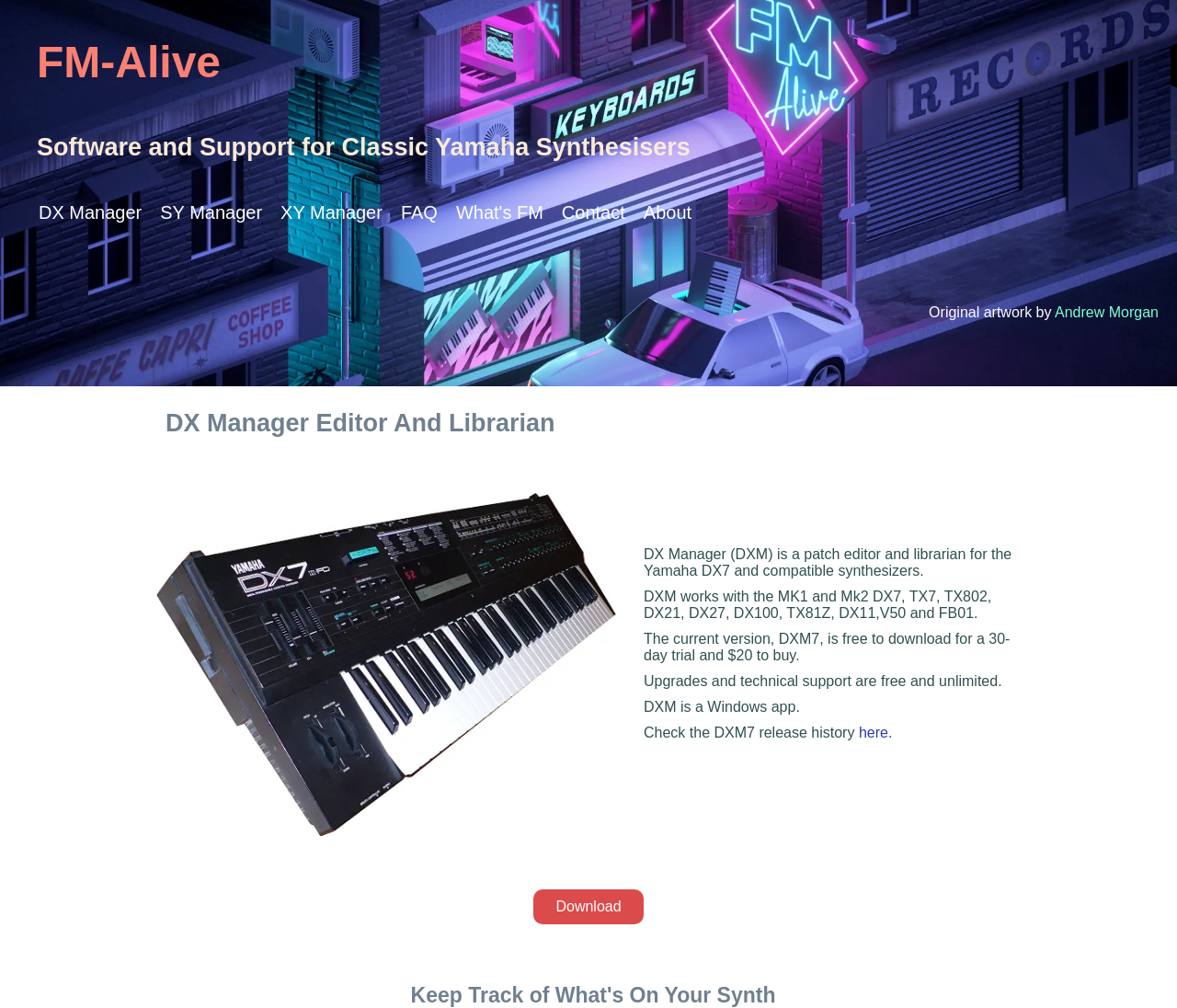What is the price of DXM7?
Utilize the information in the image to give a detailed answer to the question.

The price of DXM7 is mentioned in the StaticText element with bounding box coordinates [0.618, 0.642, 0.639, 0.657], which is part of the description of DXM7.